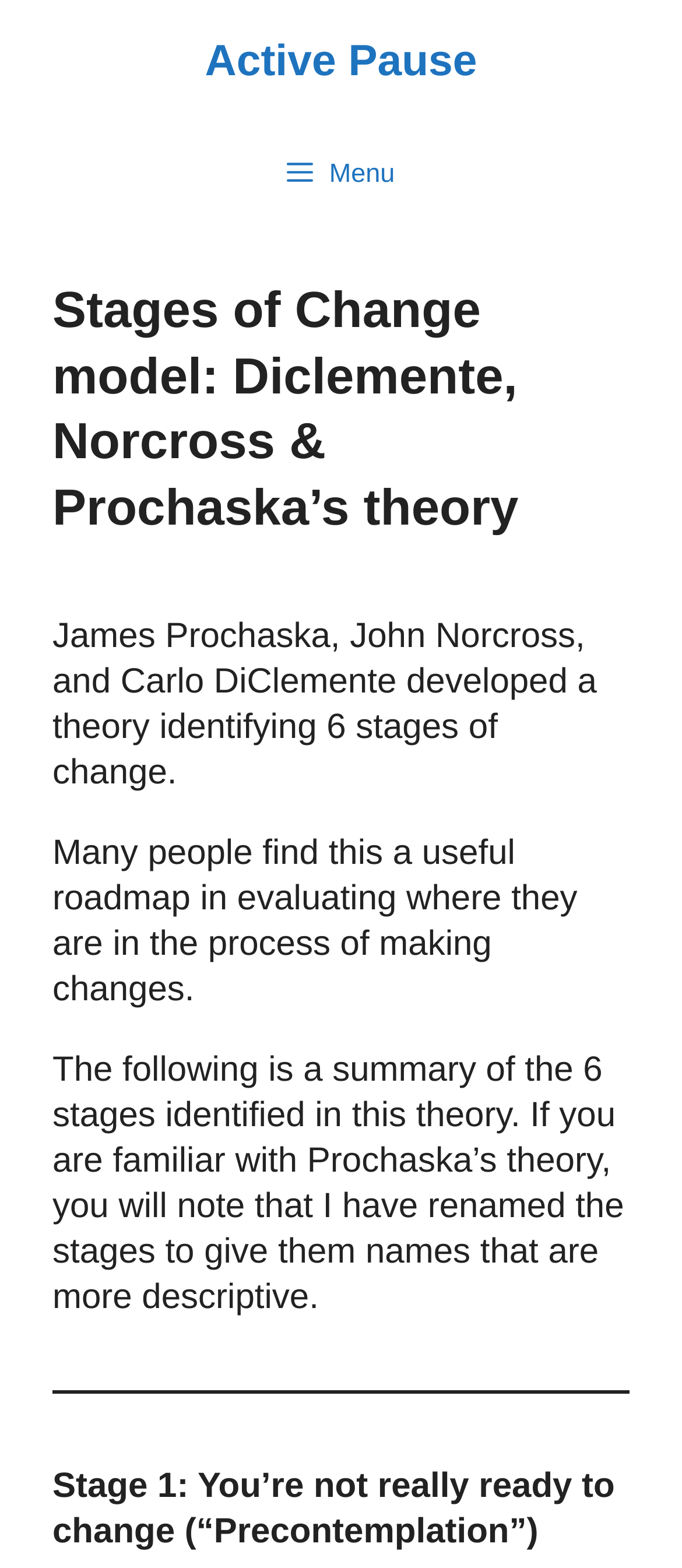Offer a detailed account of what is visible on the webpage.

The webpage is about the Stages of Change model, a theory developed by James Prochaska, John Norcross, and Carlo DiClemente. At the top of the page, there is a banner with the site's name, "Active Pause", and a link to the same name. Below the banner, there is a primary navigation menu with a "Menu" button on the left side.

The main content of the page is divided into sections. The first section has a heading that summarizes the theory, followed by three paragraphs of text. The first paragraph introduces the theory and its developers, the second paragraph explains the usefulness of the theory, and the third paragraph provides a brief overview of the six stages of change.

Below these paragraphs, there is a horizontal separator, and then the first stage of change is described, titled "Stage 1: You’re not really ready to change (“Precontemplation”)". The text is arranged in a single column, with each section and paragraph clearly separated from the others.